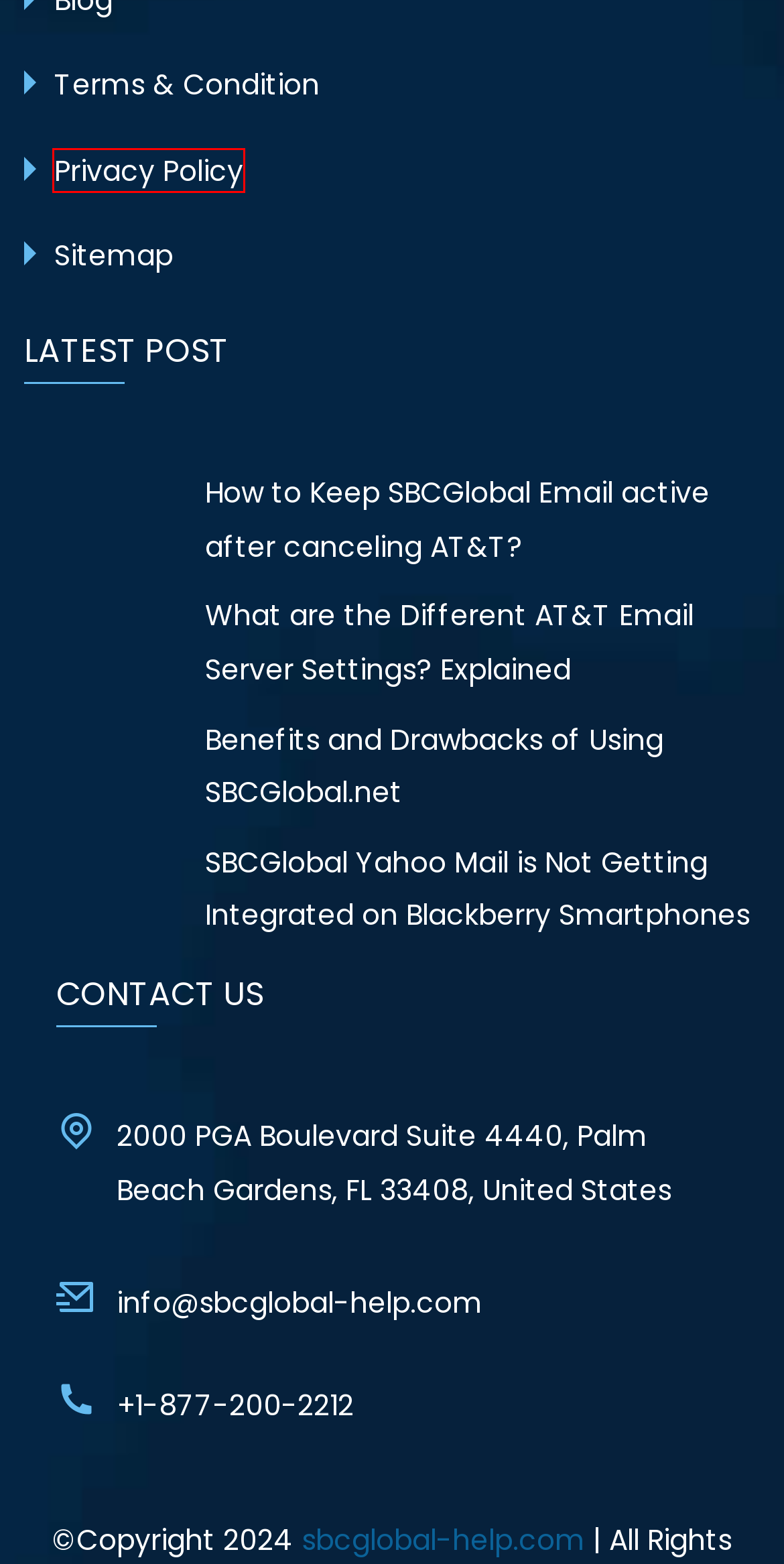Examine the screenshot of the webpage, which includes a red bounding box around an element. Choose the best matching webpage description for the page that will be displayed after clicking the element inside the red bounding box. Here are the candidates:
A. SBCGlobal Email Help | SBCGlobal.net About us
B. Guideline to Fix SBCGlobal Email Not Working with MS Outlook
C. Latest Blogs Update and News About SBCGlobal-Help
D. SBCGlobal email Archives - sbcglobalhelp
E. Terms of Use with Condition | Sbcglobal-help
F. SBCGlobal Mail - Pros and Cons [Recently Updated]
G. Privacy Policy | Sbcglobal Email Help
H. Keep SBCGlobal Email Active After Cancelling ATT

G